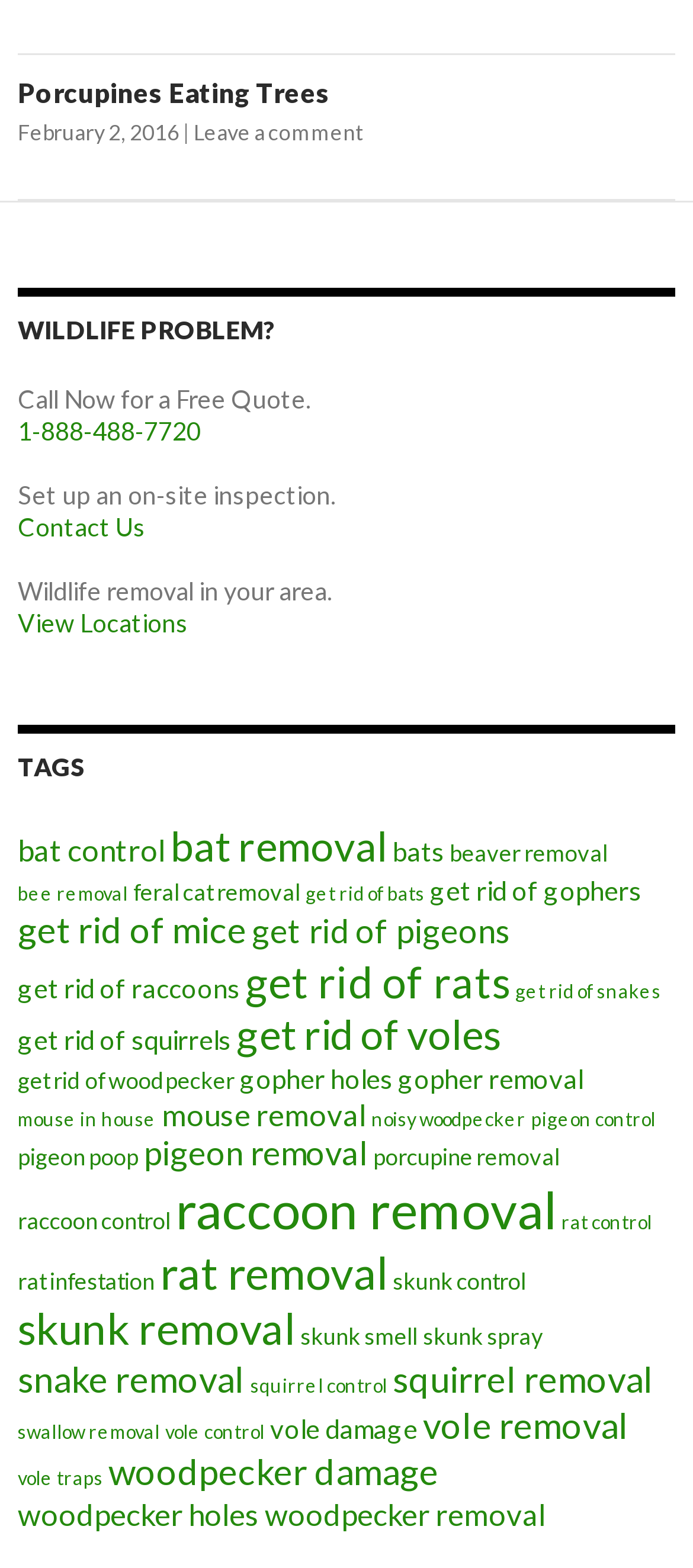What is the main topic of this webpage?
Using the image as a reference, answer with just one word or a short phrase.

Wildlife removal